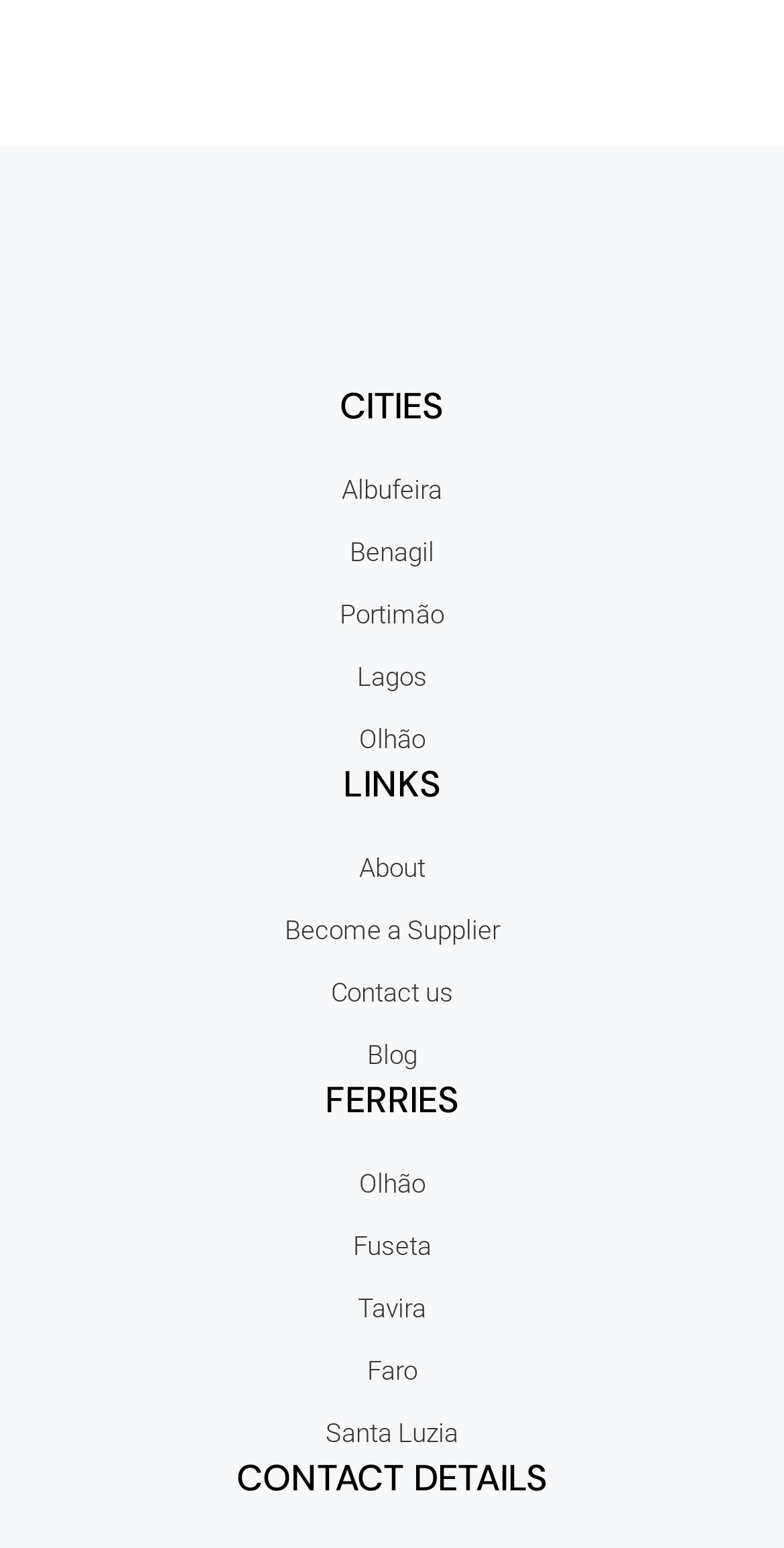Use a single word or phrase to answer the question: 
How many sections are there on the webpage?

4